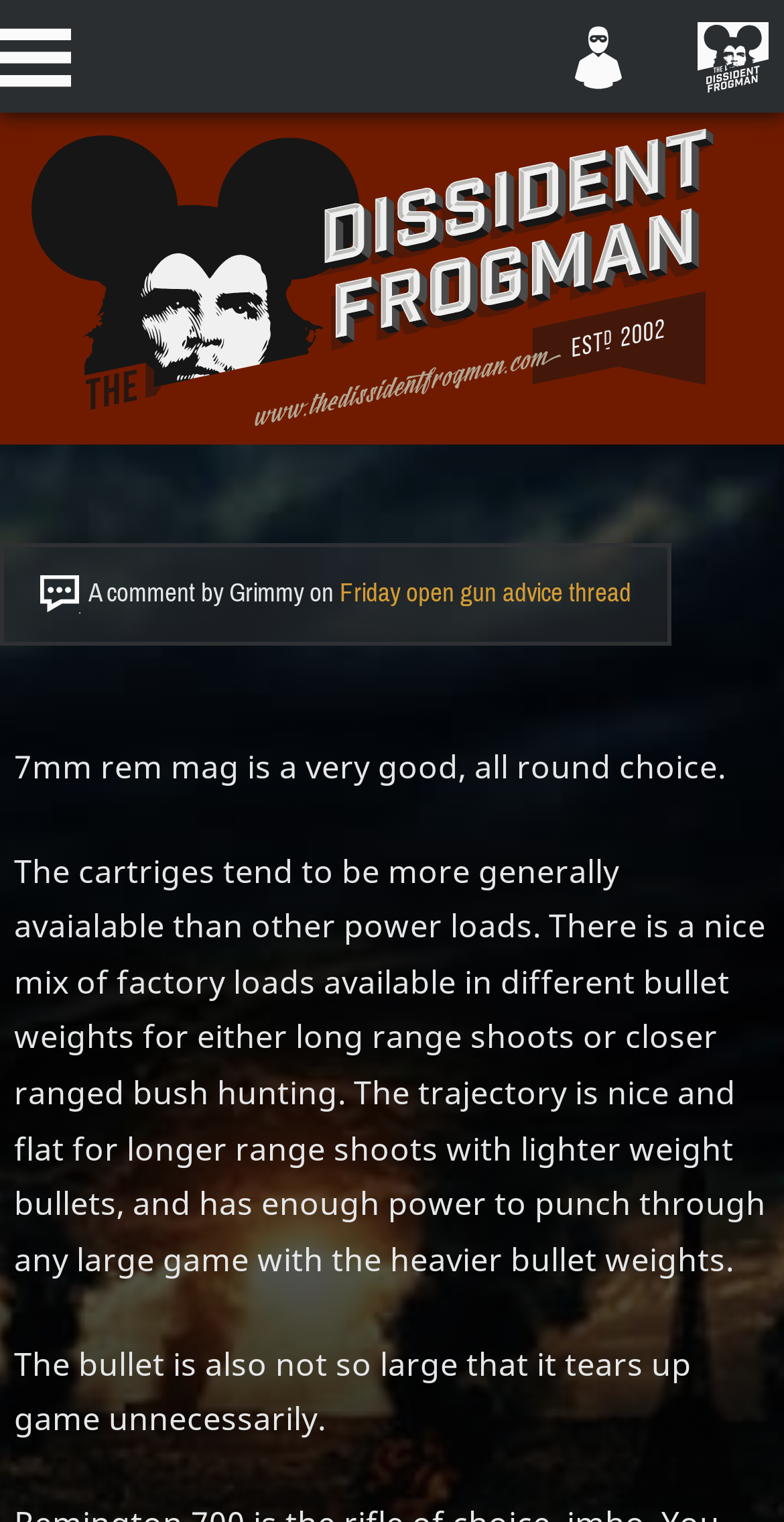Give a one-word or phrase response to the following question: How many links are at the top of the page?

3